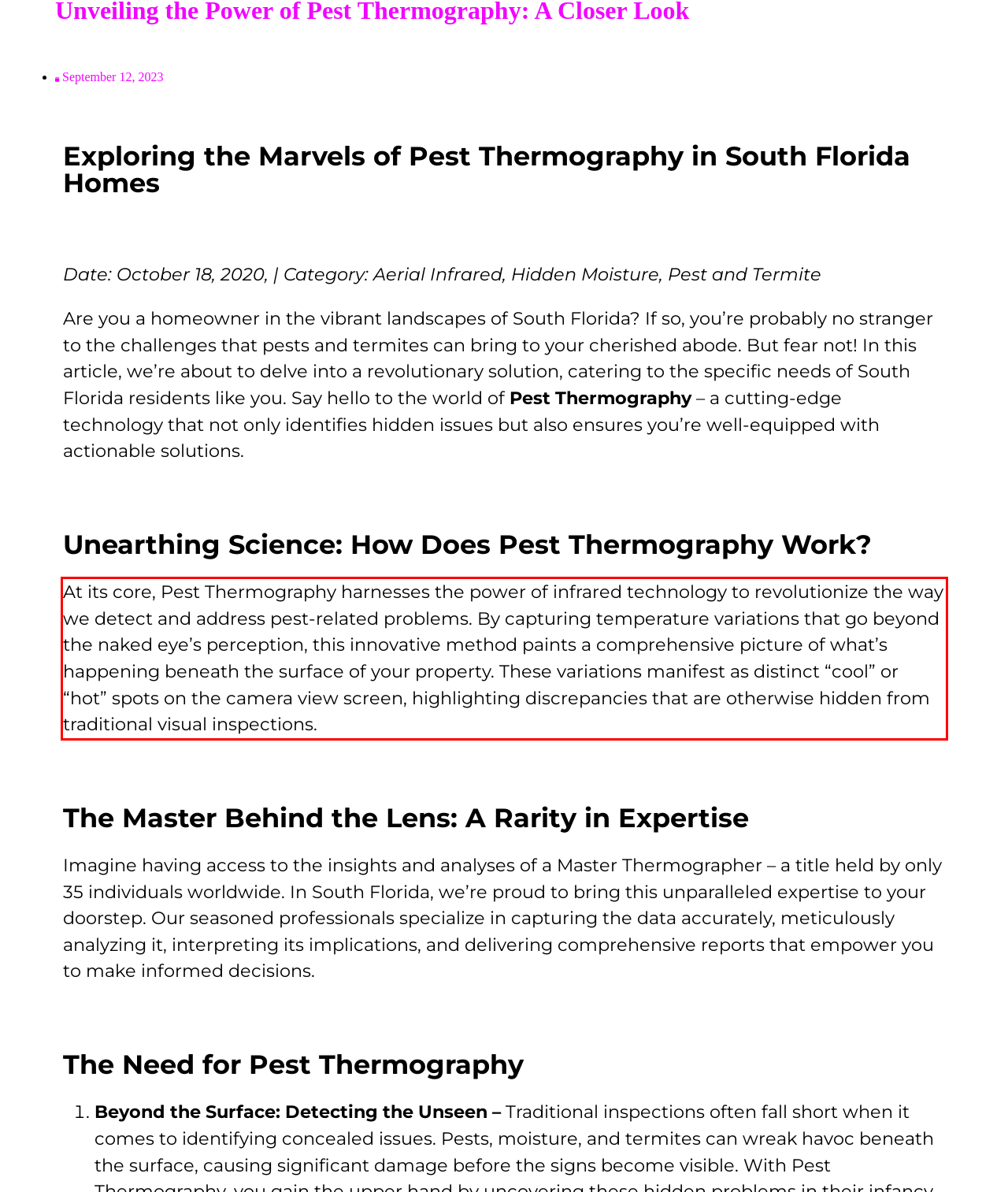The screenshot provided shows a webpage with a red bounding box. Apply OCR to the text within this red bounding box and provide the extracted content.

At its core, Pest Thermography harnesses the power of infrared technology to revolutionize the way we detect and address pest-related problems. By capturing temperature variations that go beyond the naked eye’s perception, this innovative method paints a comprehensive picture of what’s happening beneath the surface of your property. These variations manifest as distinct “cool” or “hot” spots on the camera view screen, highlighting discrepancies that are otherwise hidden from traditional visual inspections.